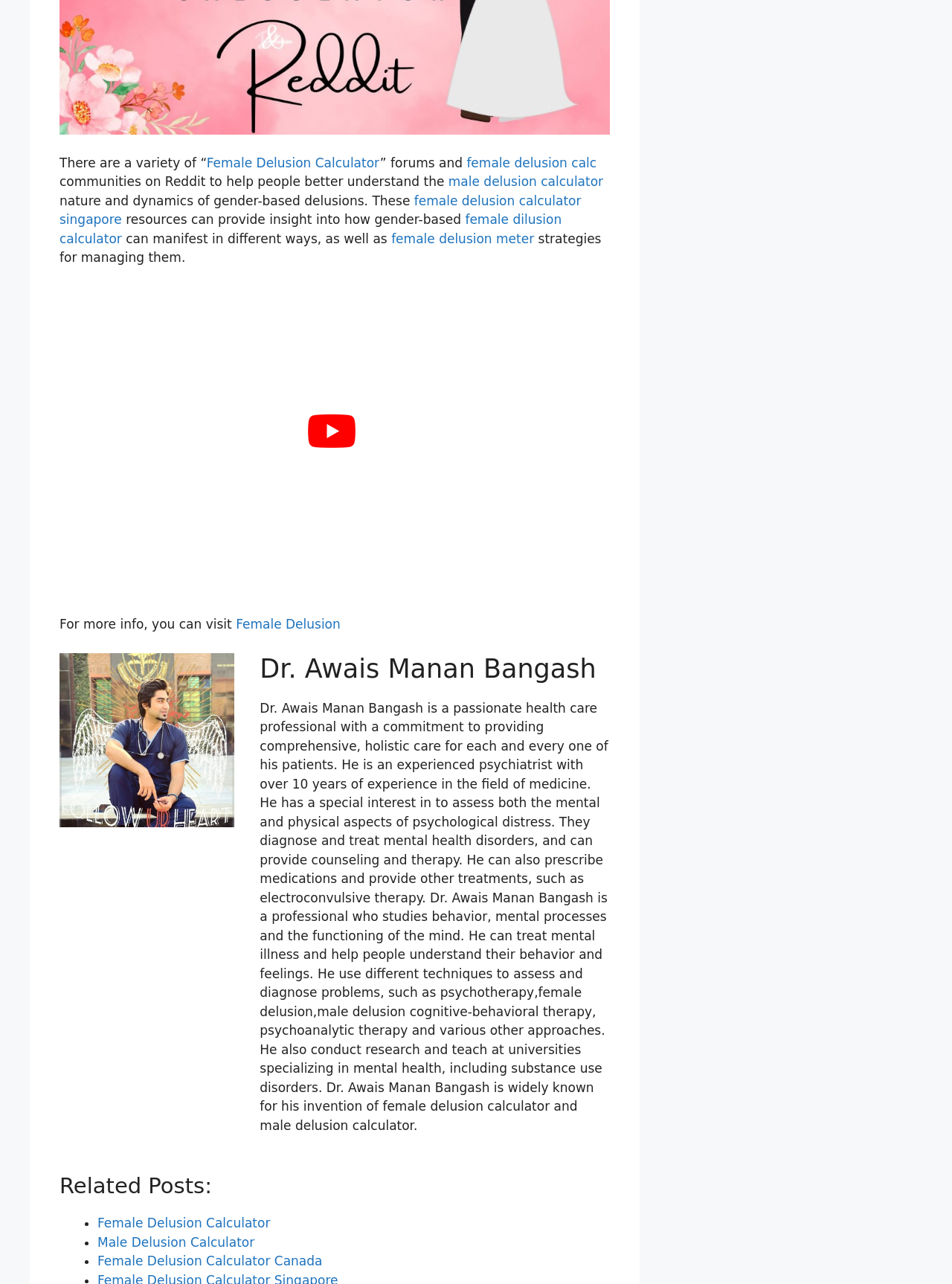Please identify the bounding box coordinates of the region to click in order to complete the task: "Visit Dr. Awais Manan Bangash's page". The coordinates must be four float numbers between 0 and 1, specified as [left, top, right, bottom].

[0.273, 0.509, 0.641, 0.533]